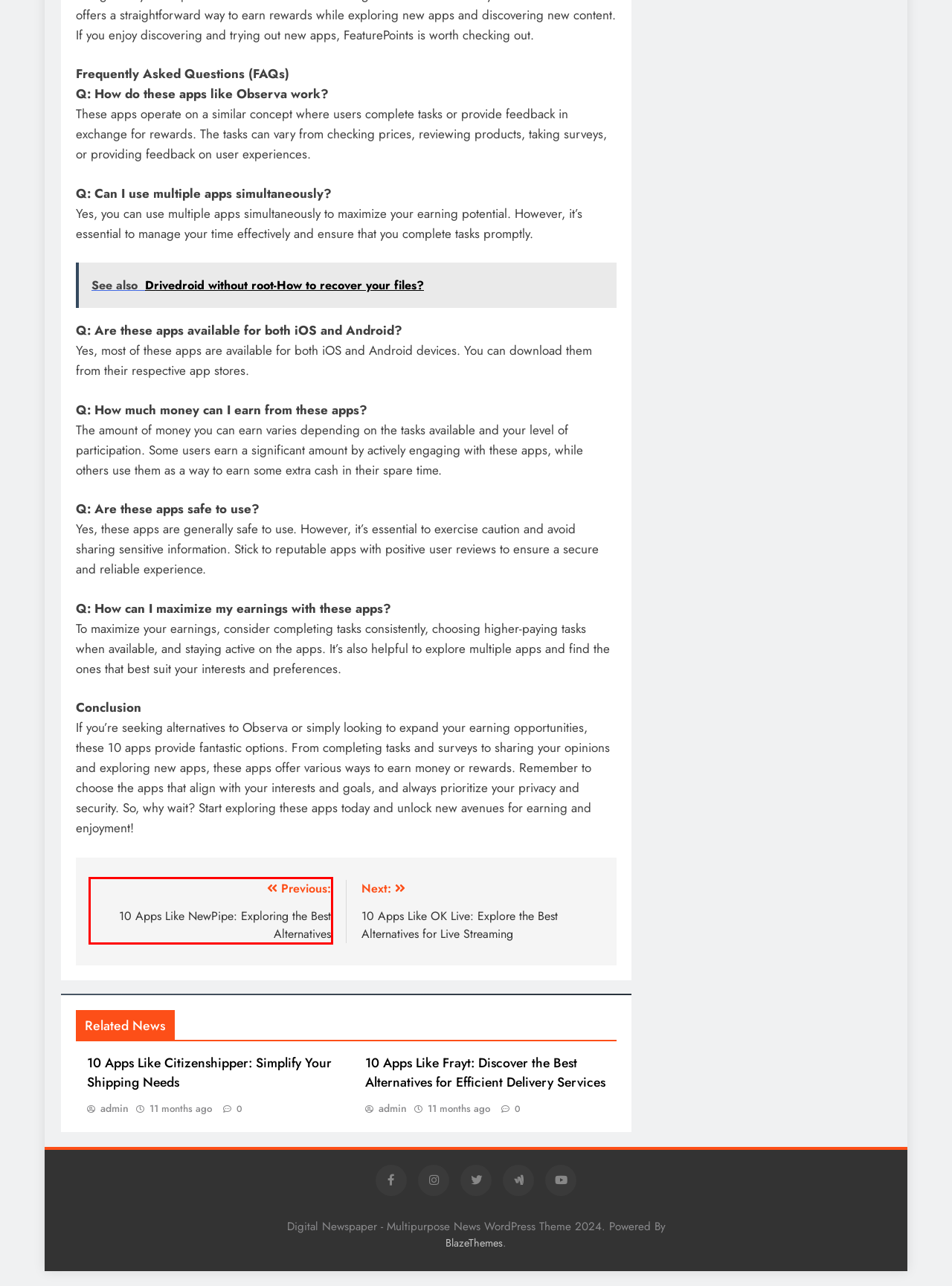You are provided with a screenshot of a webpage that has a red bounding box highlighting a UI element. Choose the most accurate webpage description that matches the new webpage after clicking the highlighted element. Here are your choices:
A. admin, Author at Ritedition
B. Ritedition | Revolution of tech
C. 10 Apps Like Stereo: Enhance Your Music Experience | Ritedition
D. Free & Premium Clean Design WordPress Themes - Blaze Themes
E. Drivedroid without root-How to recover your files? | Ritedition
F. 10 Apps Like Sendwave: Send Money Across Borders Effortlessly | Ritedition
G. 10 Apps Like Frayt: Discover the Best Alternatives for Efficient Delivery Services | Ritedition
H. 10 Apps Like NewPipe: Exploring the Best Alternatives | Ritedition

H